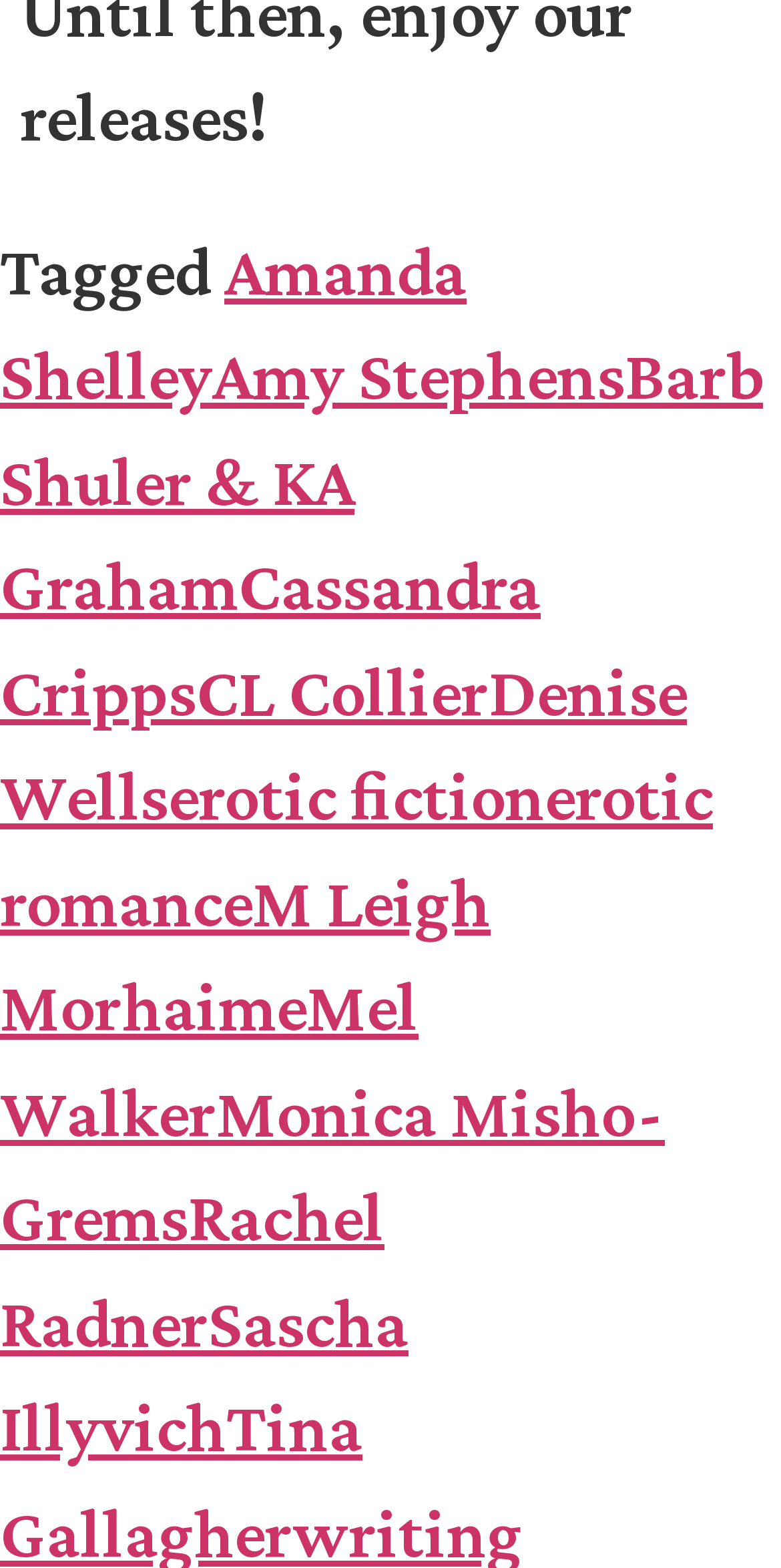Answer this question in one word or a short phrase: How many authors are listed on this webpage?

10